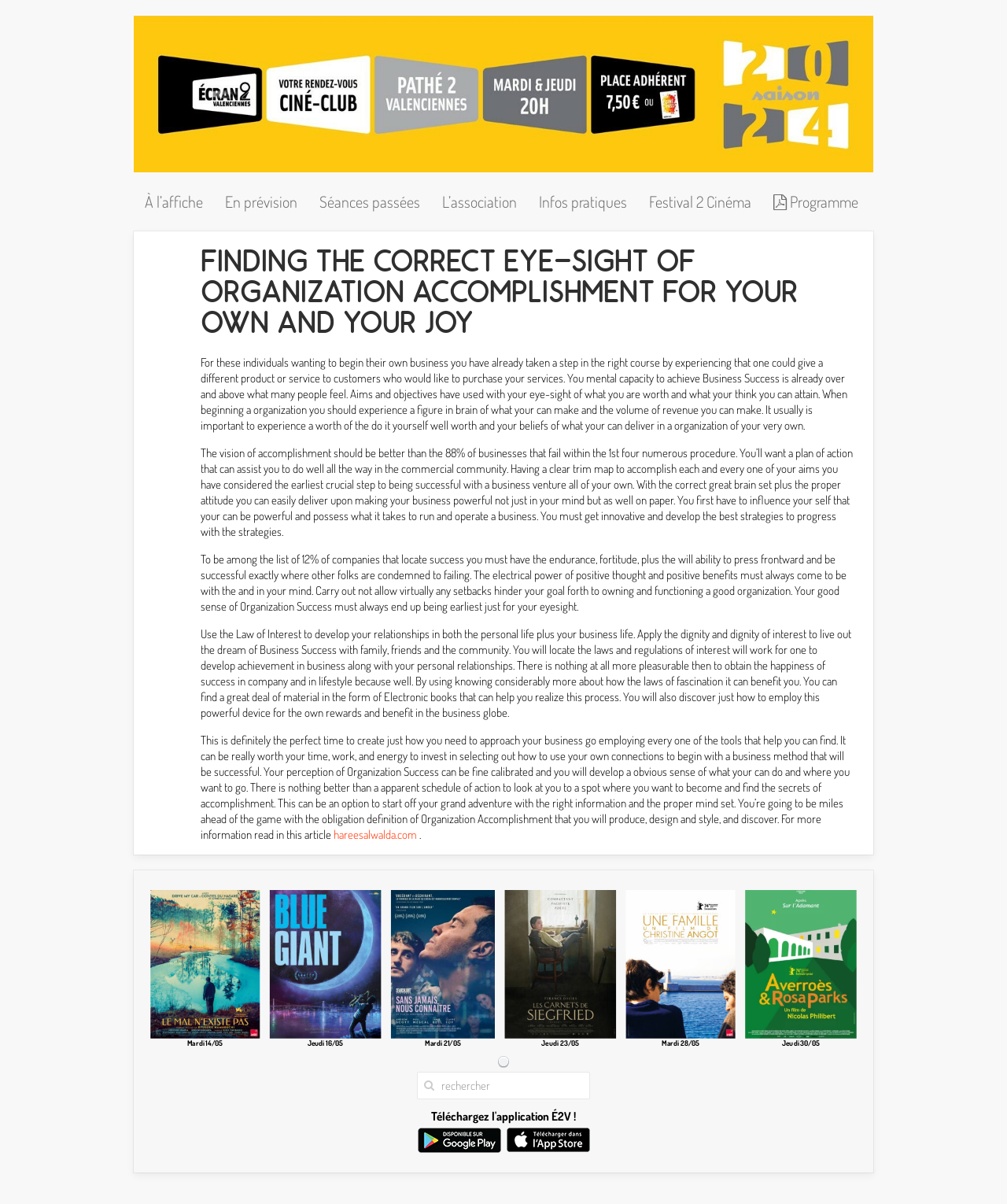How many download options are there for the Ecran 2 Valenciennes app?
Make sure to answer the question with a detailed and comprehensive explanation.

There are 2 download options for the Ecran 2 Valenciennes app, which can be found at the bottom of the webpage. The options are to download the app on Android and on the App Store.